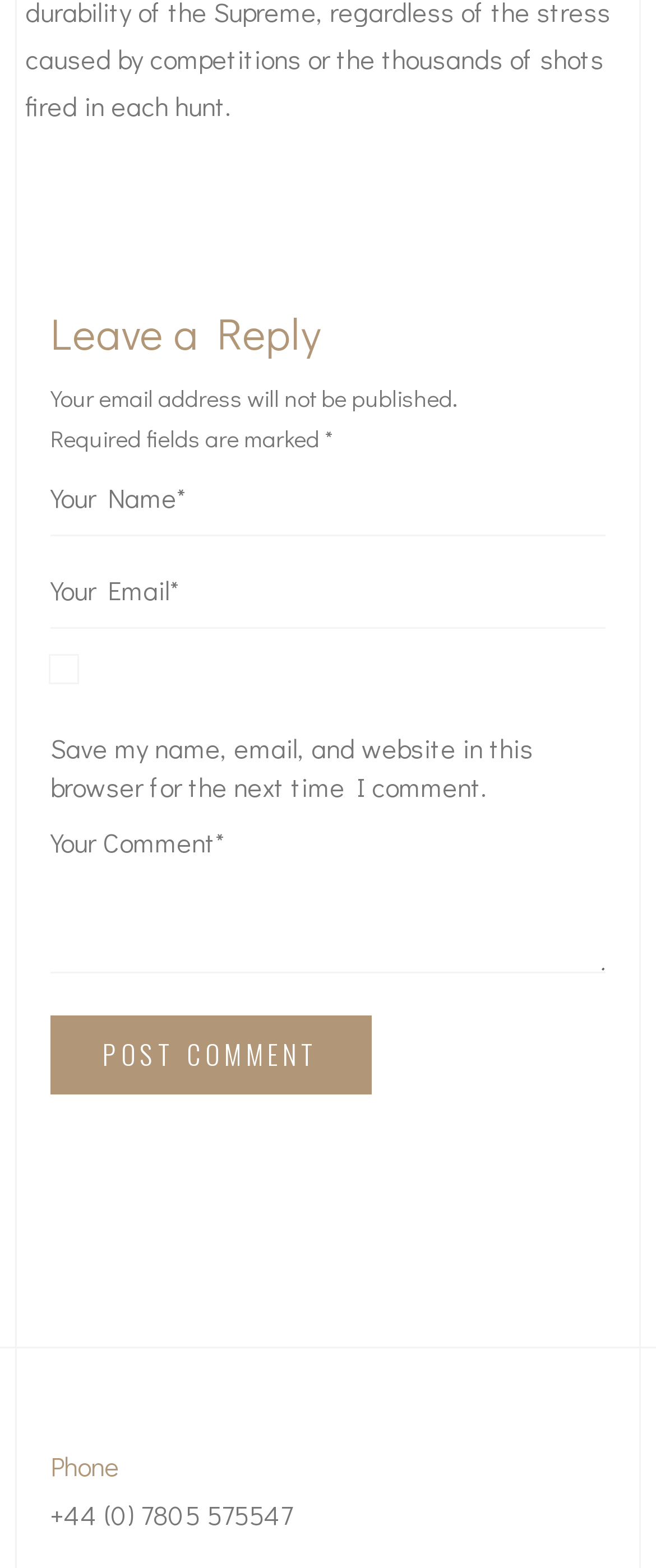What is required to leave a reply?
Please provide a comprehensive answer to the question based on the webpage screenshot.

The webpage indicates that the 'Your Comment*' field is required to leave a reply, as it is marked with an asterisk (*) symbol. This symbol is also used next to the 'Your Name*' and 'Your Email*' fields, but they are not marked as required.